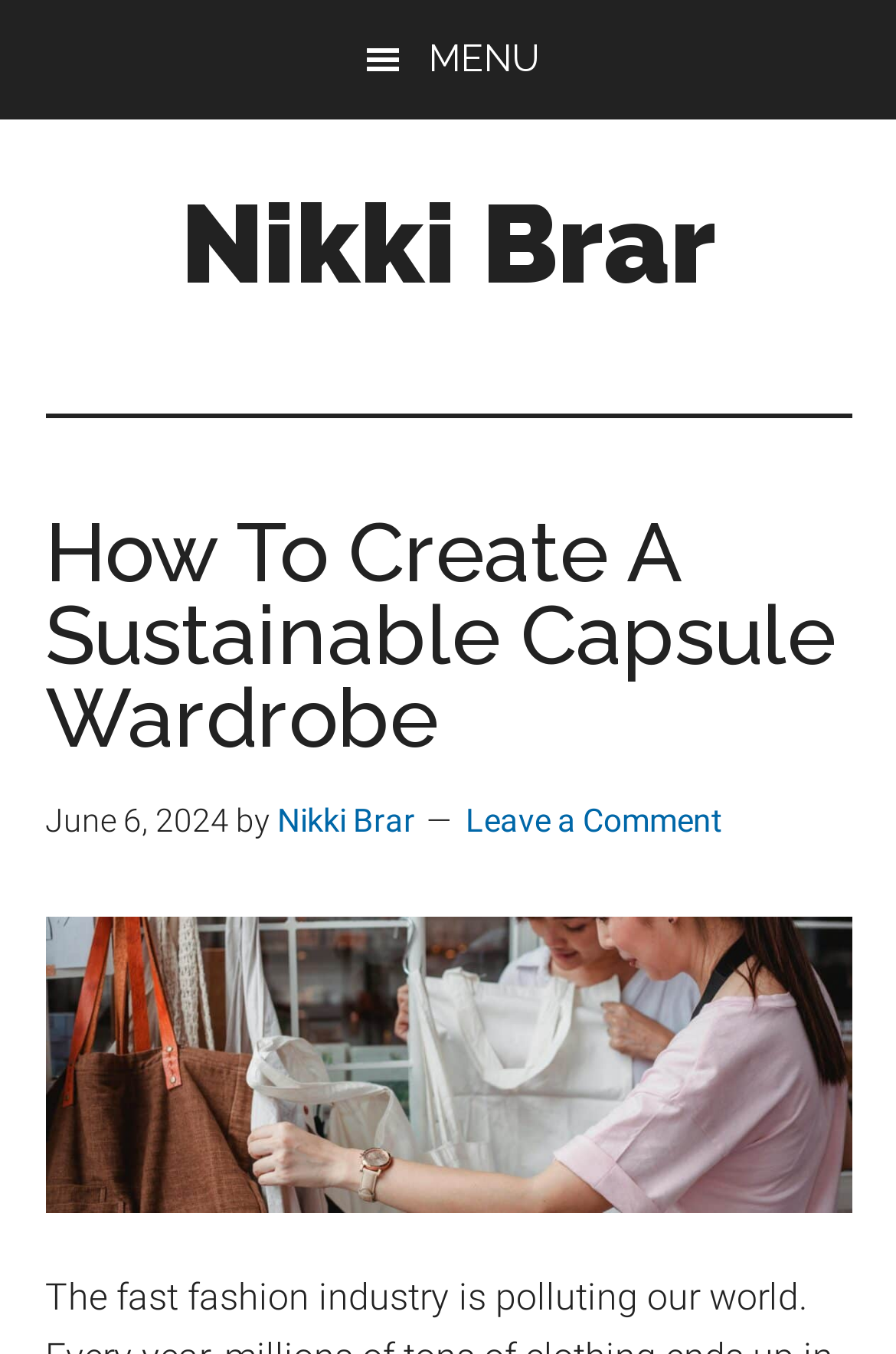Identify and generate the primary title of the webpage.

How To Create A Sustainable Capsule Wardrobe